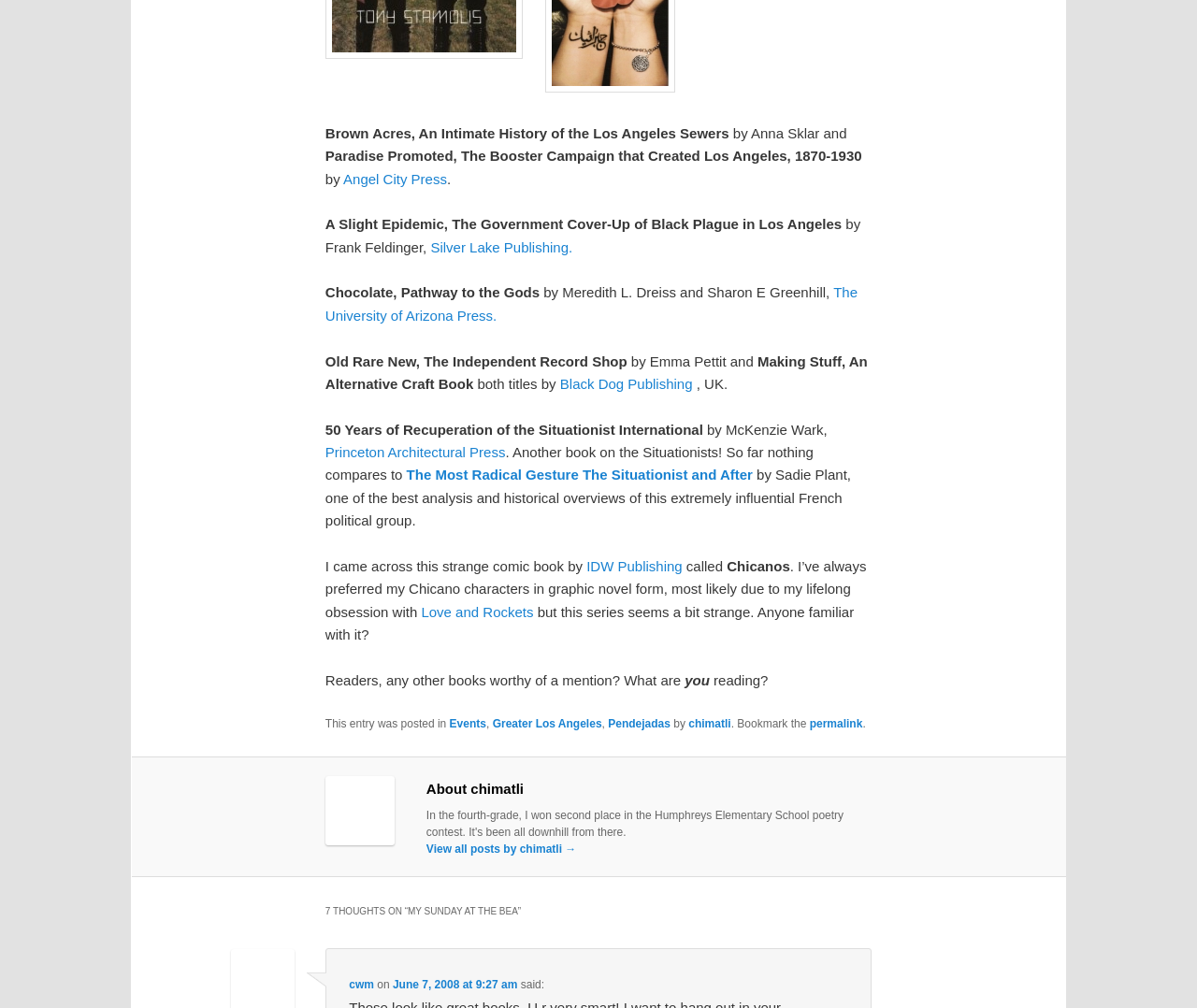Identify the bounding box coordinates of the region that should be clicked to execute the following instruction: "Click the link to Angel City Press".

[0.287, 0.169, 0.373, 0.185]